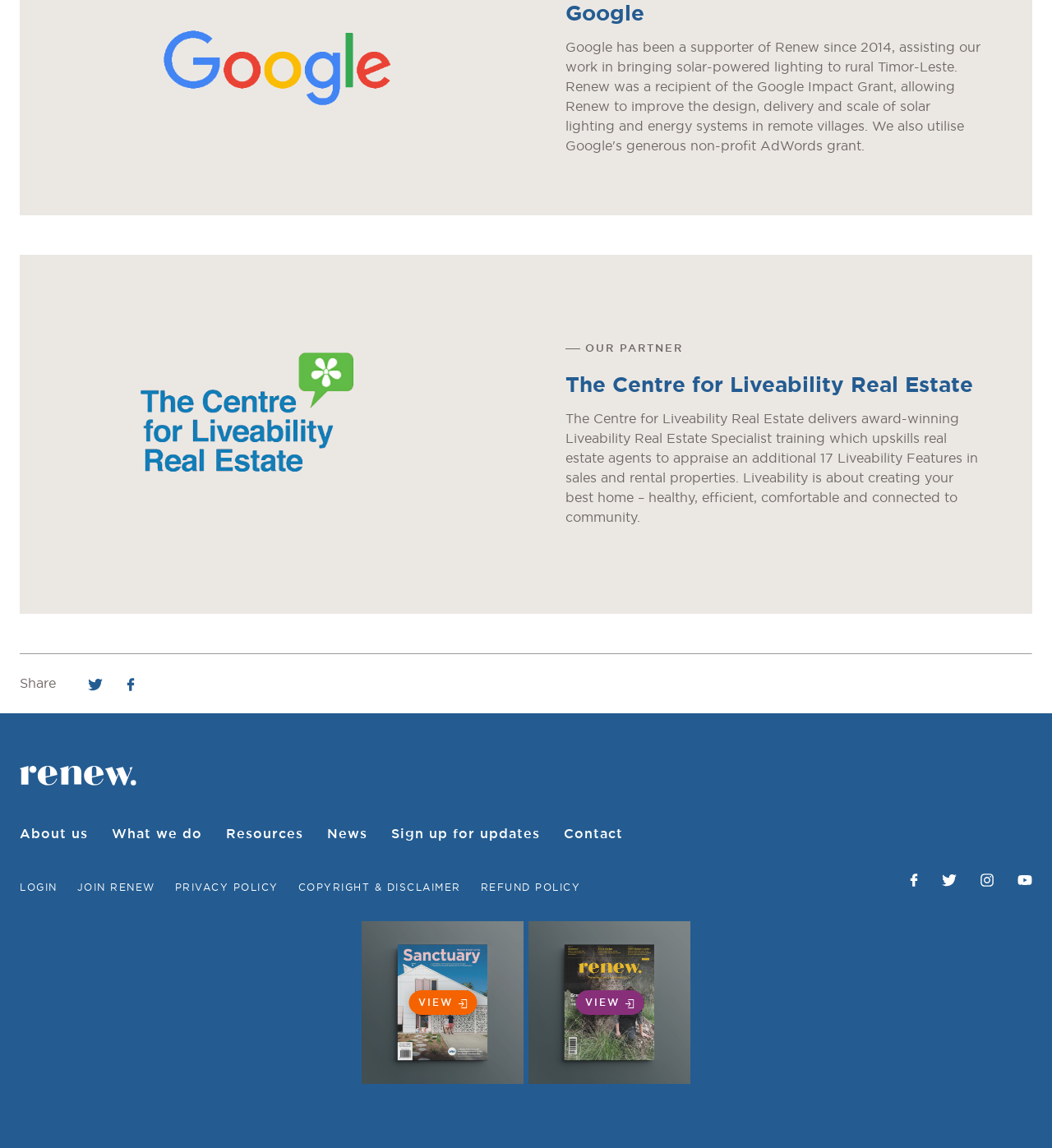Answer this question in one word or a short phrase: What is the name of the organization?

The Centre for Liveability Real Estate